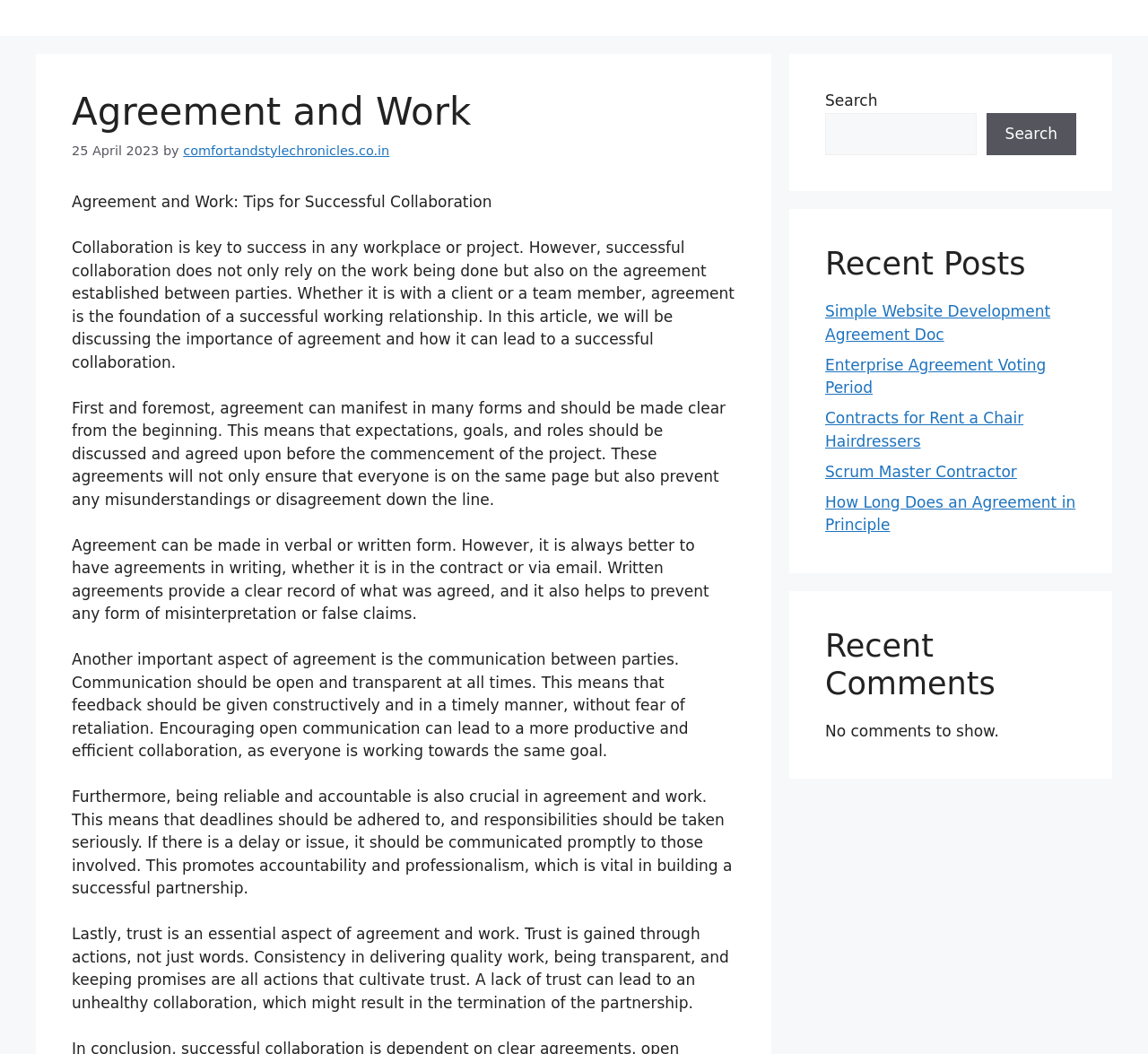Can you extract the primary headline text from the webpage?

Agreement and Work